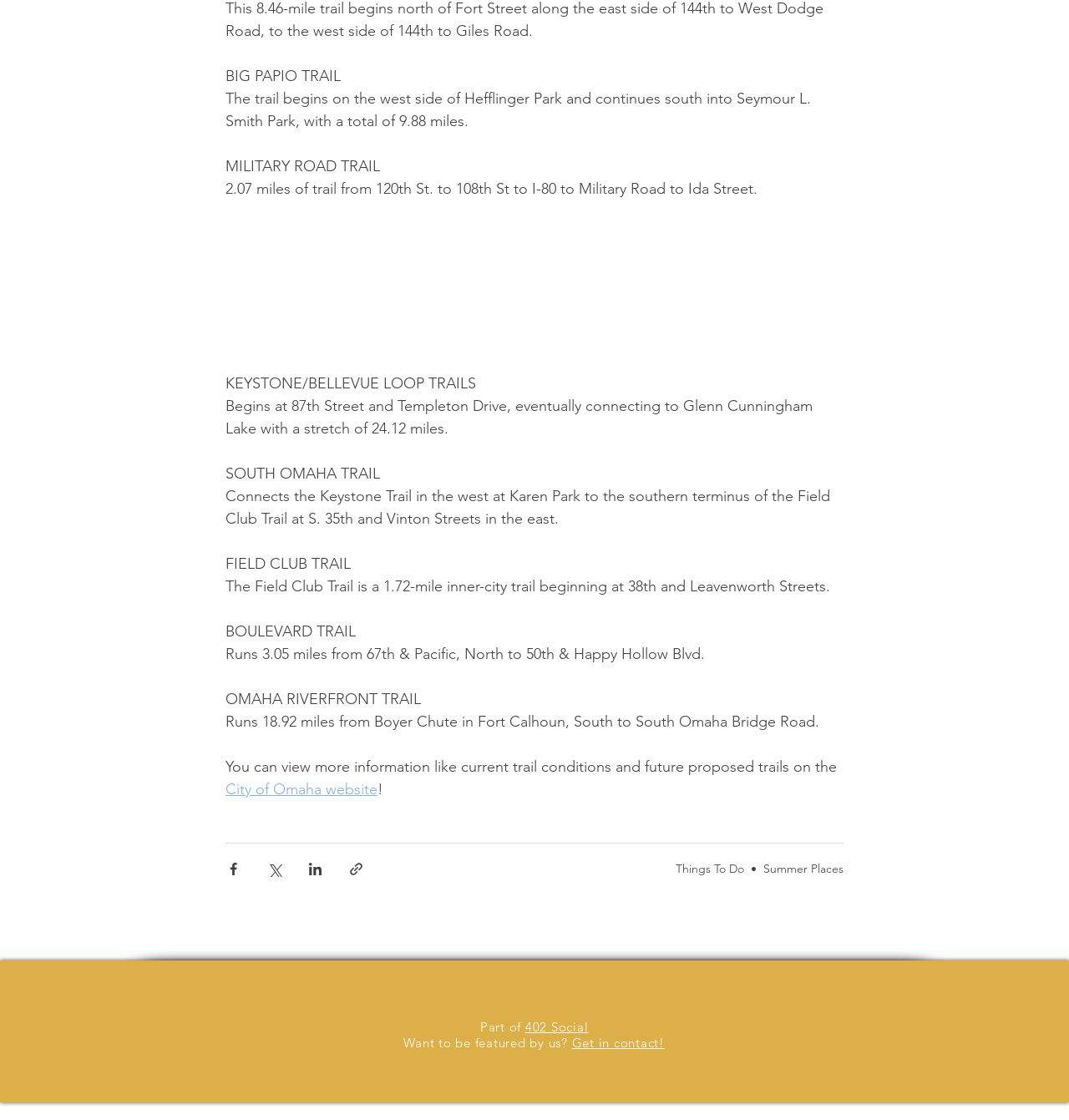Pinpoint the bounding box coordinates of the clickable area needed to execute the instruction: "Get in contact!". The coordinates should be specified as four float numbers between 0 and 1, i.e., [left, top, right, bottom].

[0.535, 0.924, 0.622, 0.938]